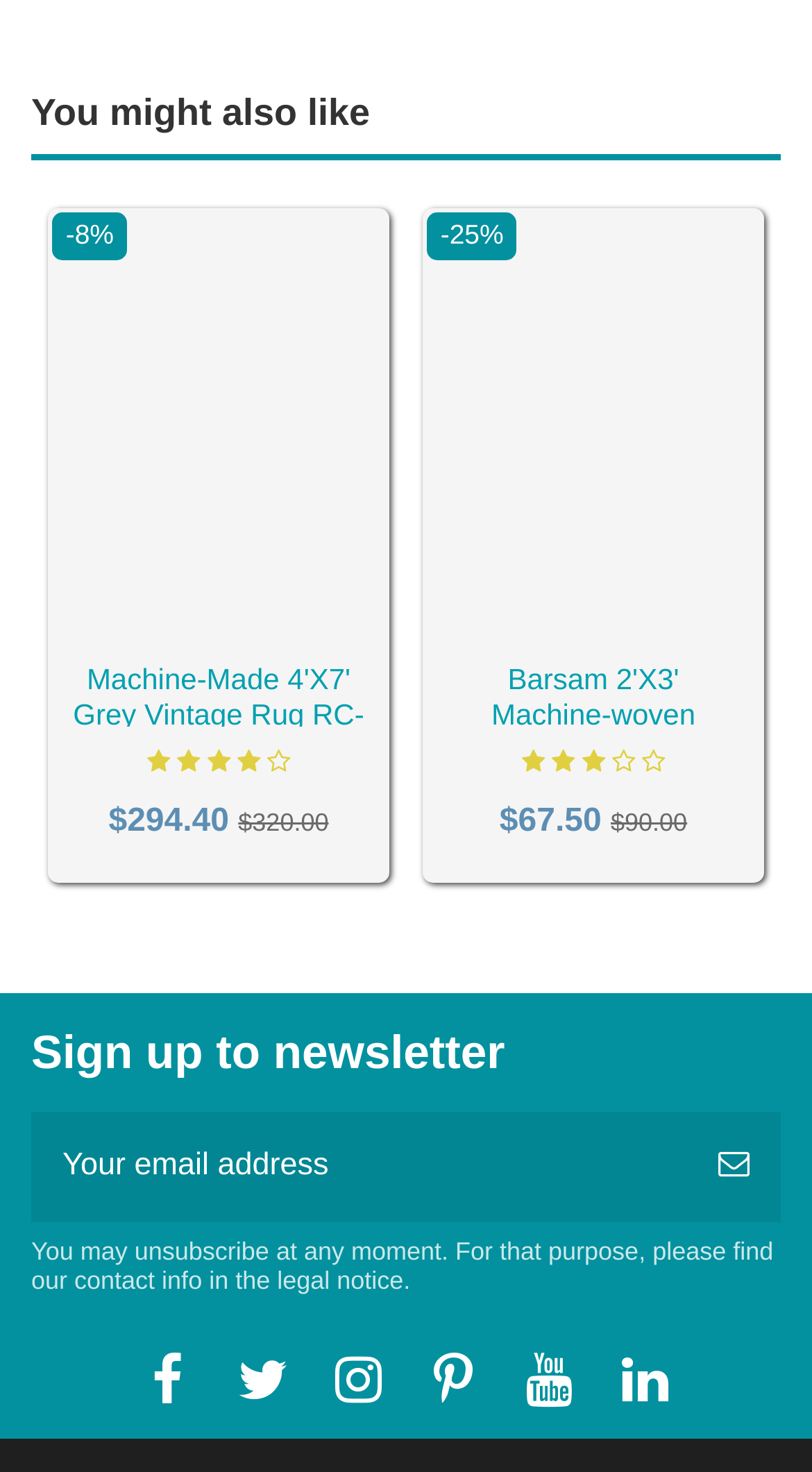Please mark the clickable region by giving the bounding box coordinates needed to complete this instruction: "Compare Barsam 2'X3' Machine-woven Vintage Rug RC-690".

[0.694, 0.405, 0.768, 0.446]